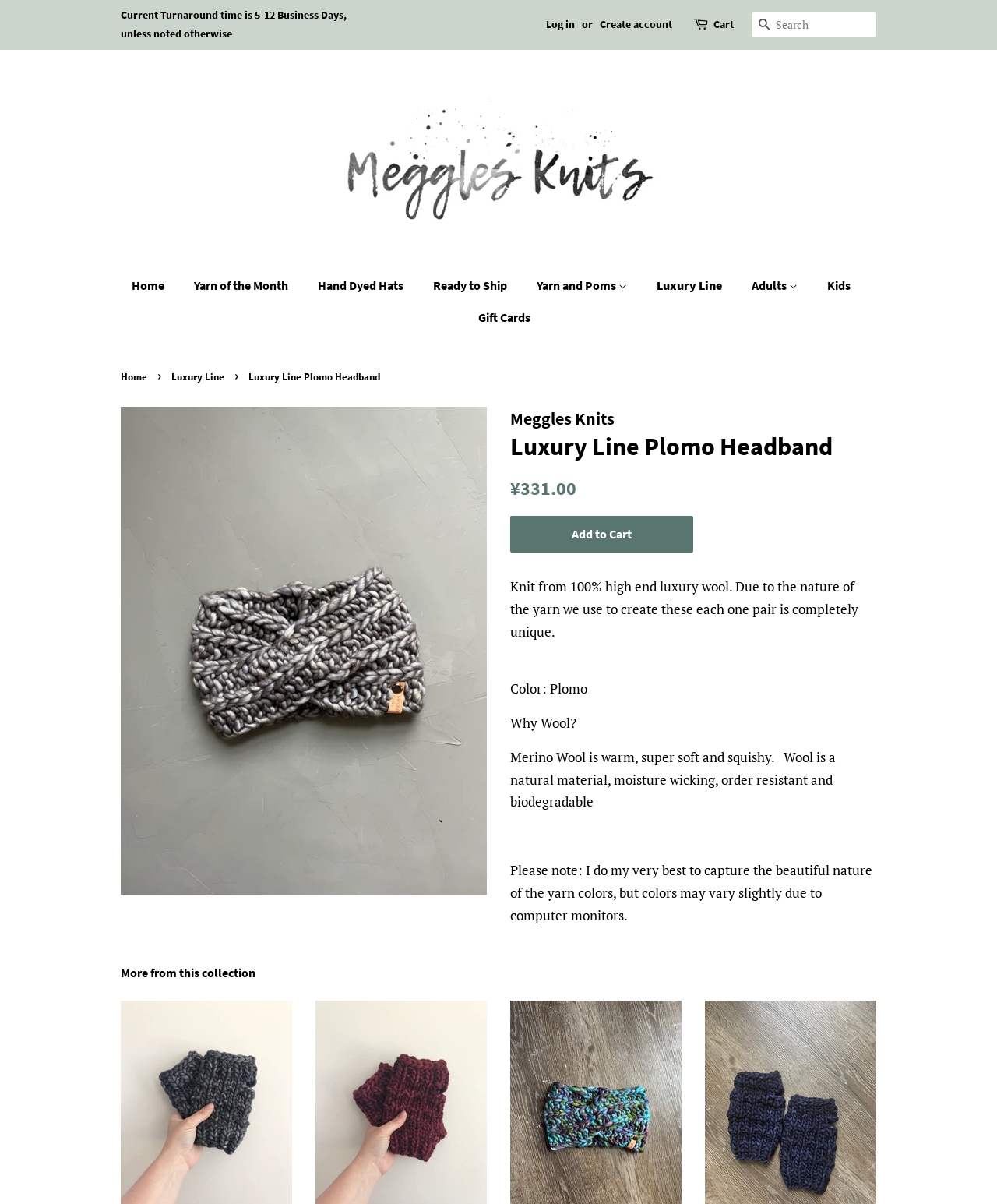Find the bounding box coordinates of the clickable element required to execute the following instruction: "Log in to your account". Provide the coordinates as four float numbers between 0 and 1, i.e., [left, top, right, bottom].

[0.548, 0.014, 0.577, 0.026]